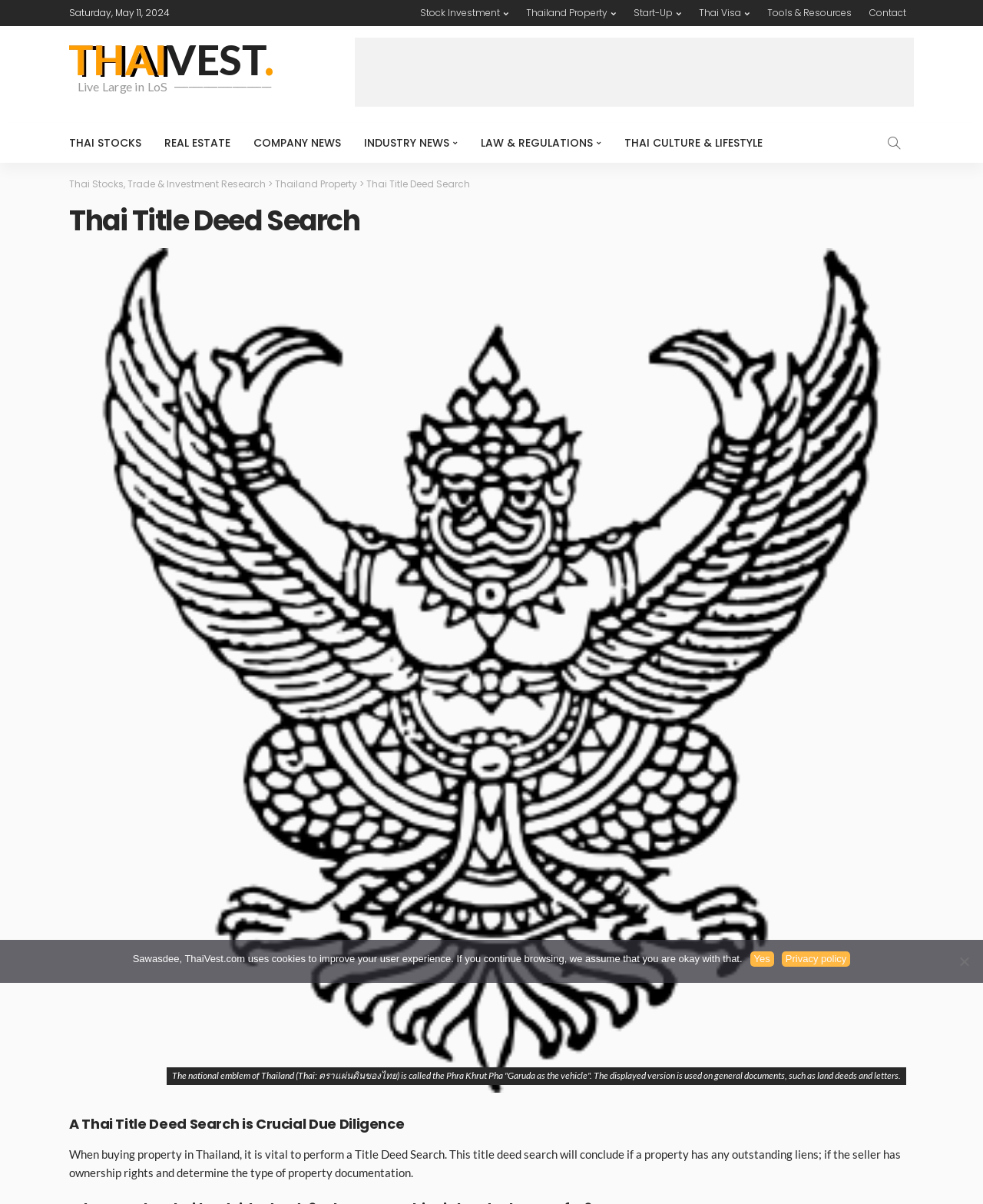What is the purpose of a Title Deed Search?
Refer to the image and respond with a one-word or short-phrase answer.

To determine ownership rights